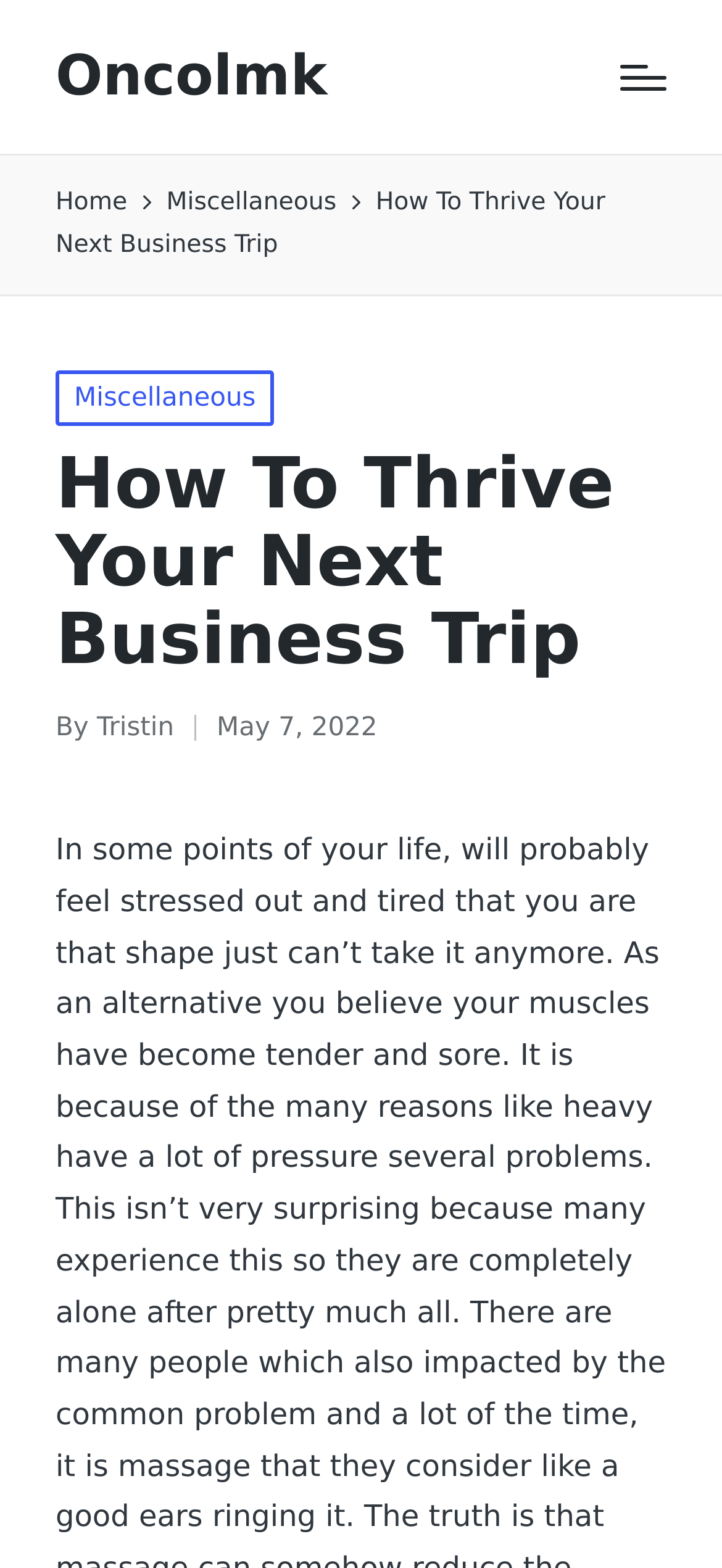Provide an in-depth description of the elements and layout of the webpage.

The webpage is about an article titled "How To Thrive Your Next Business Trip" on the Oncolmk website. At the top left corner, there is a link to the Oncolmk homepage. Next to it, there is a navigation menu labeled "Breadcrumbs" with links to "Home" and "Miscellaneous". Below the navigation menu, there is a static text displaying the article title "How To Thrive Your Next Business Trip".

Under the article title, there is a section with information about the article, including a label "Posted in" with a link to the "Miscellaneous" category, a label "Posted by" with a link to the author "Tristin", and the publication date "May 7, 2022". 

On the top right corner, there is a button labeled "Menu" that controls the primary navigation menu. At the bottom right corner, there is a link to "Scroll to Top".